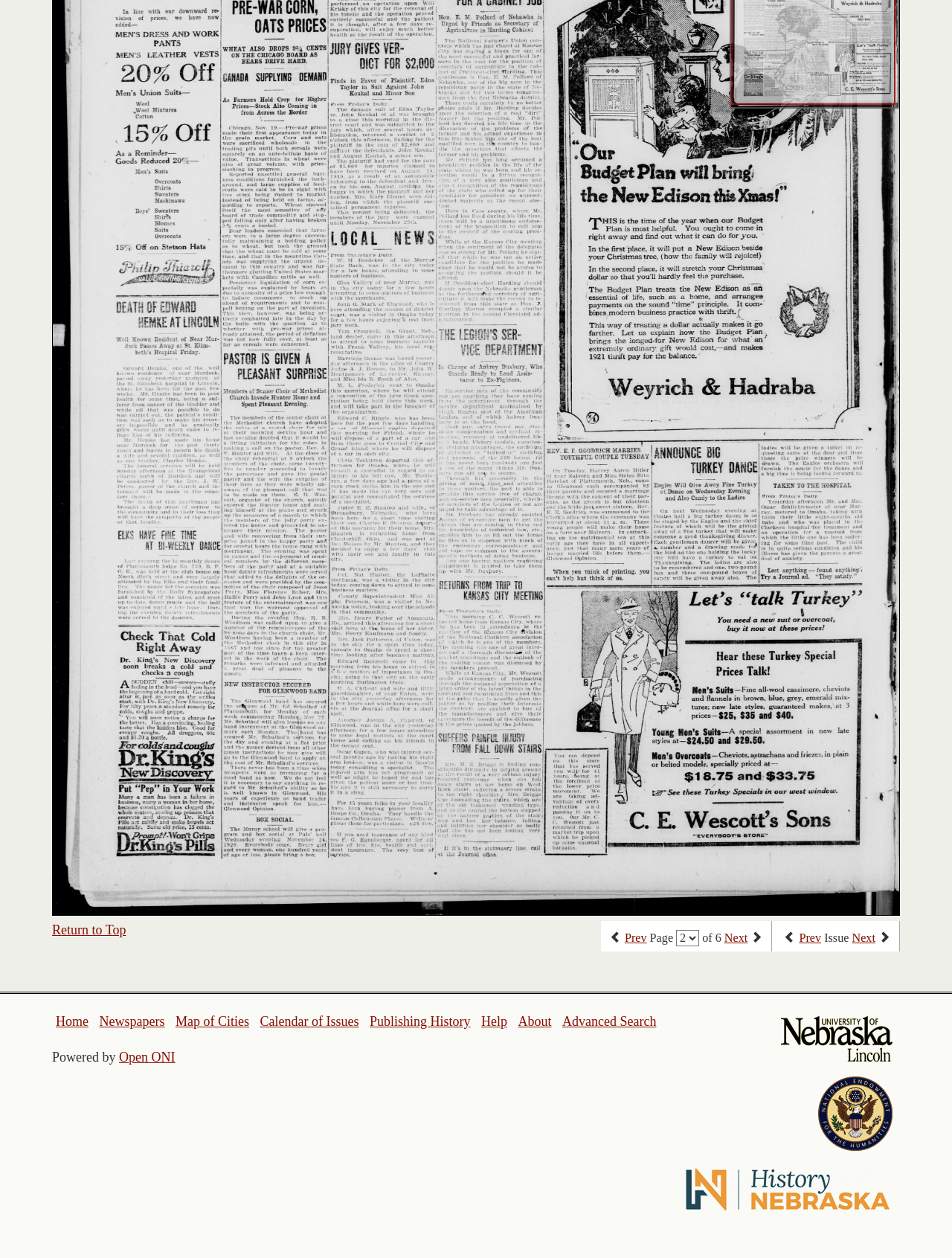Please find the bounding box for the following UI element description. Provide the coordinates in (top-left x, top-left y, bottom-right x, bottom-right y) format, with values between 0 and 1: Prev

[0.656, 0.741, 0.679, 0.751]